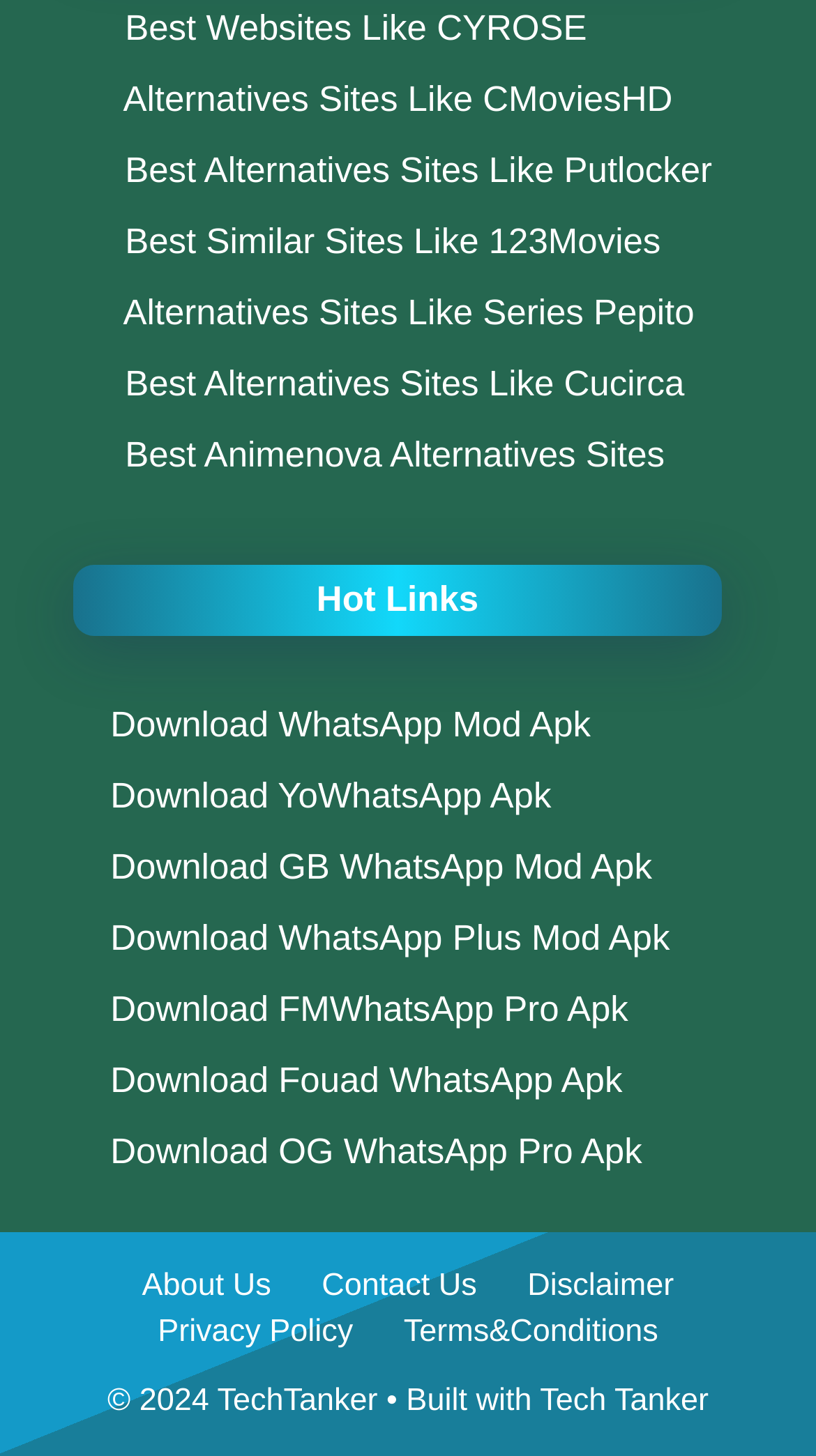What is the main purpose of this website?
Please provide a single word or phrase in response based on the screenshot.

Provide alternative websites